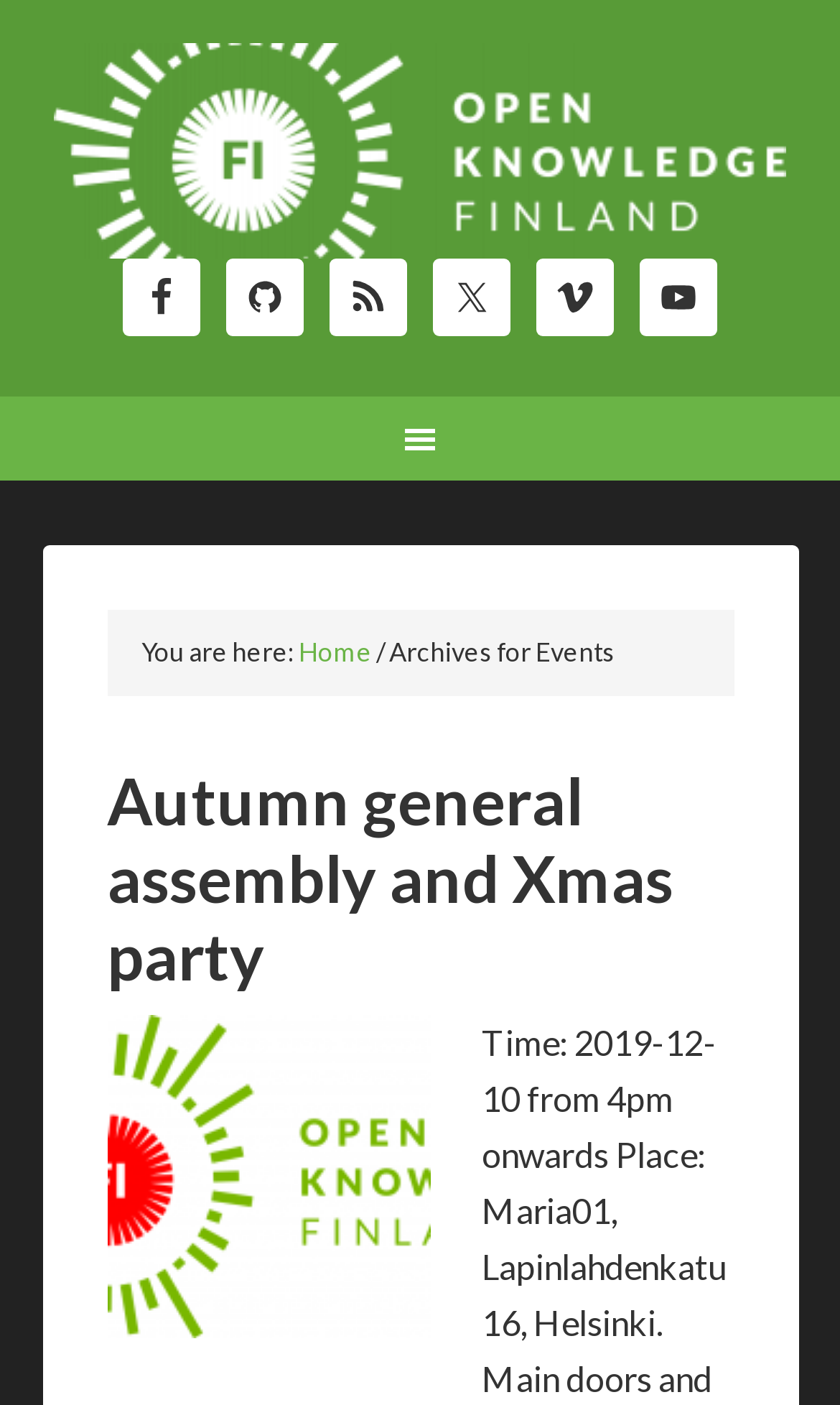Please identify the coordinates of the bounding box that should be clicked to fulfill this instruction: "browse events archives".

[0.458, 0.452, 0.732, 0.475]